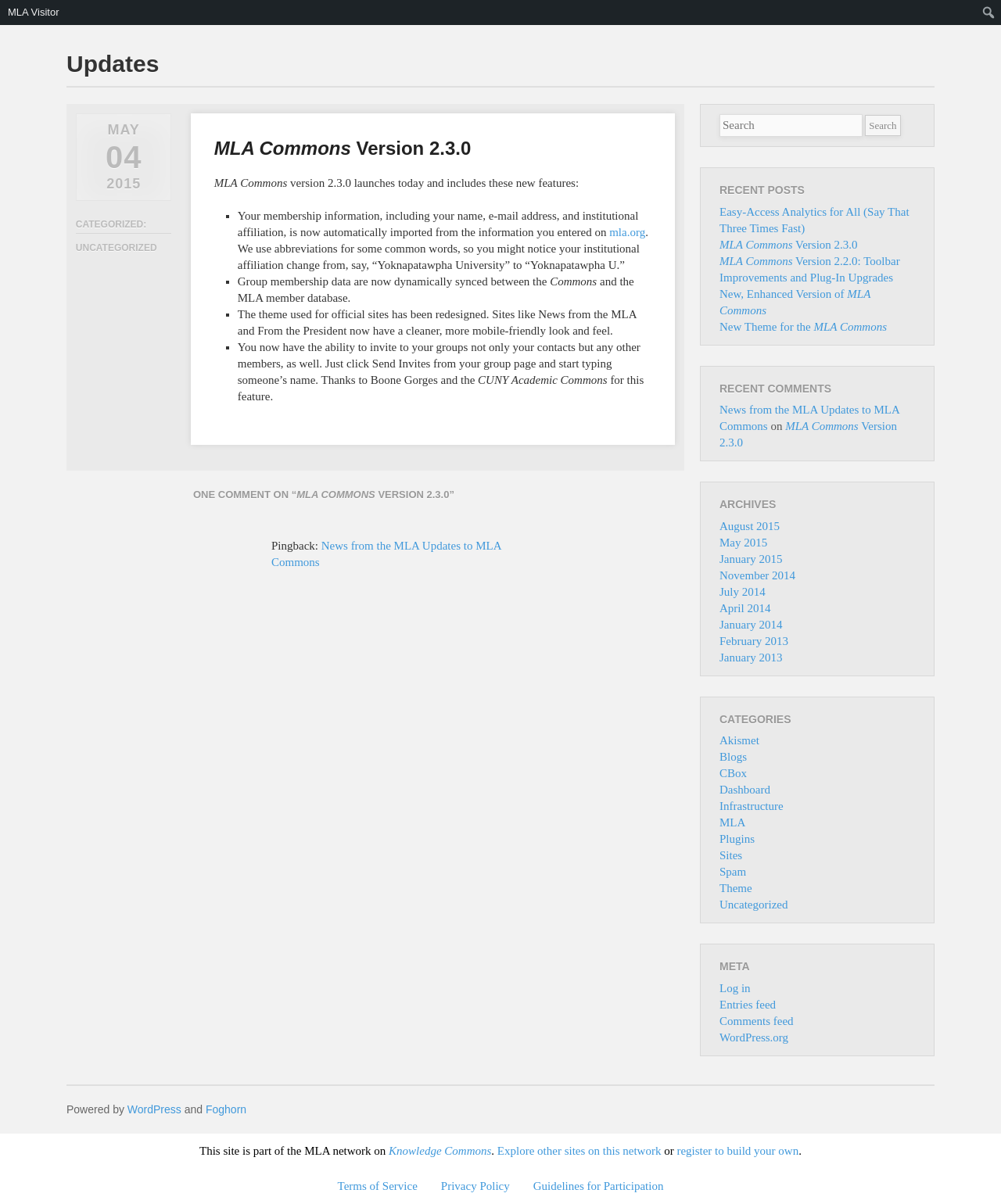Kindly determine the bounding box coordinates of the area that needs to be clicked to fulfill this instruction: "Click on the recent post 'Easy-Access Analytics for All'".

[0.719, 0.171, 0.908, 0.195]